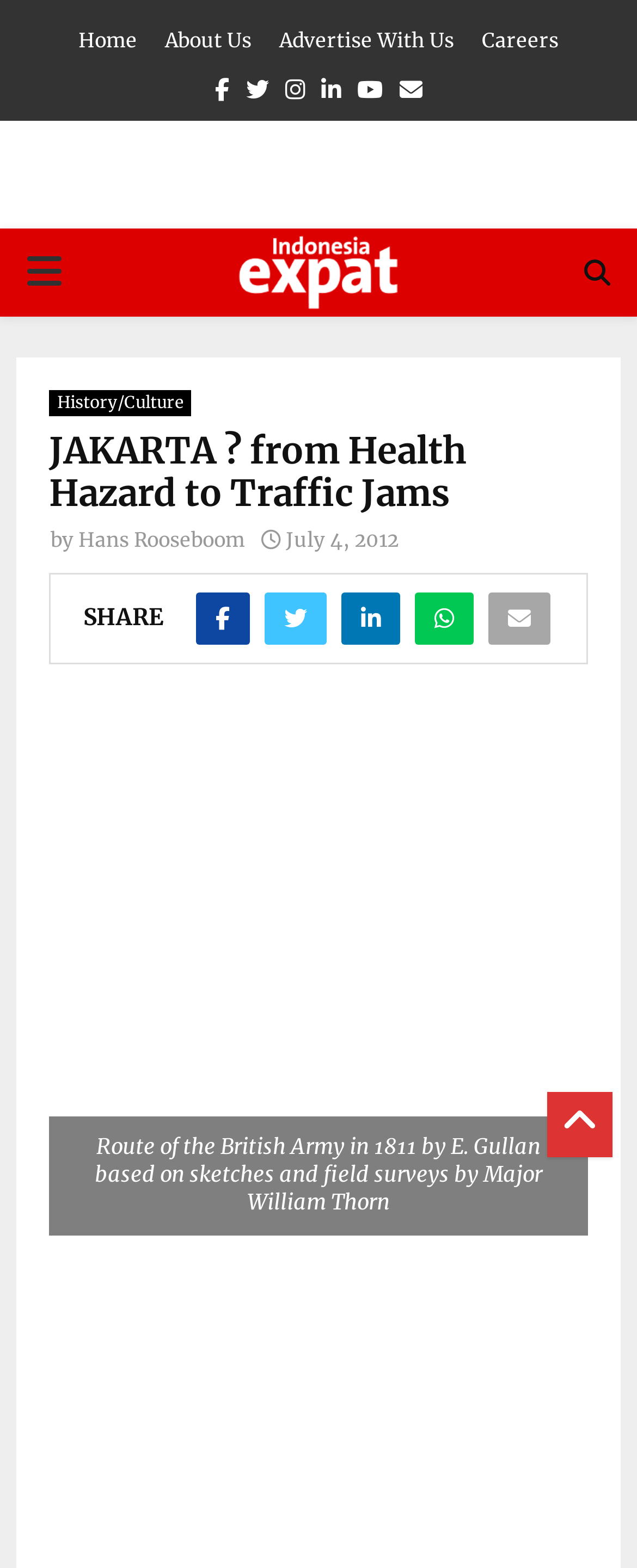Please give the bounding box coordinates of the area that should be clicked to fulfill the following instruction: "Expand PRIMARY MENU". The coordinates should be in the format of four float numbers from 0 to 1, i.e., [left, top, right, bottom].

[0.0, 0.146, 0.138, 0.202]